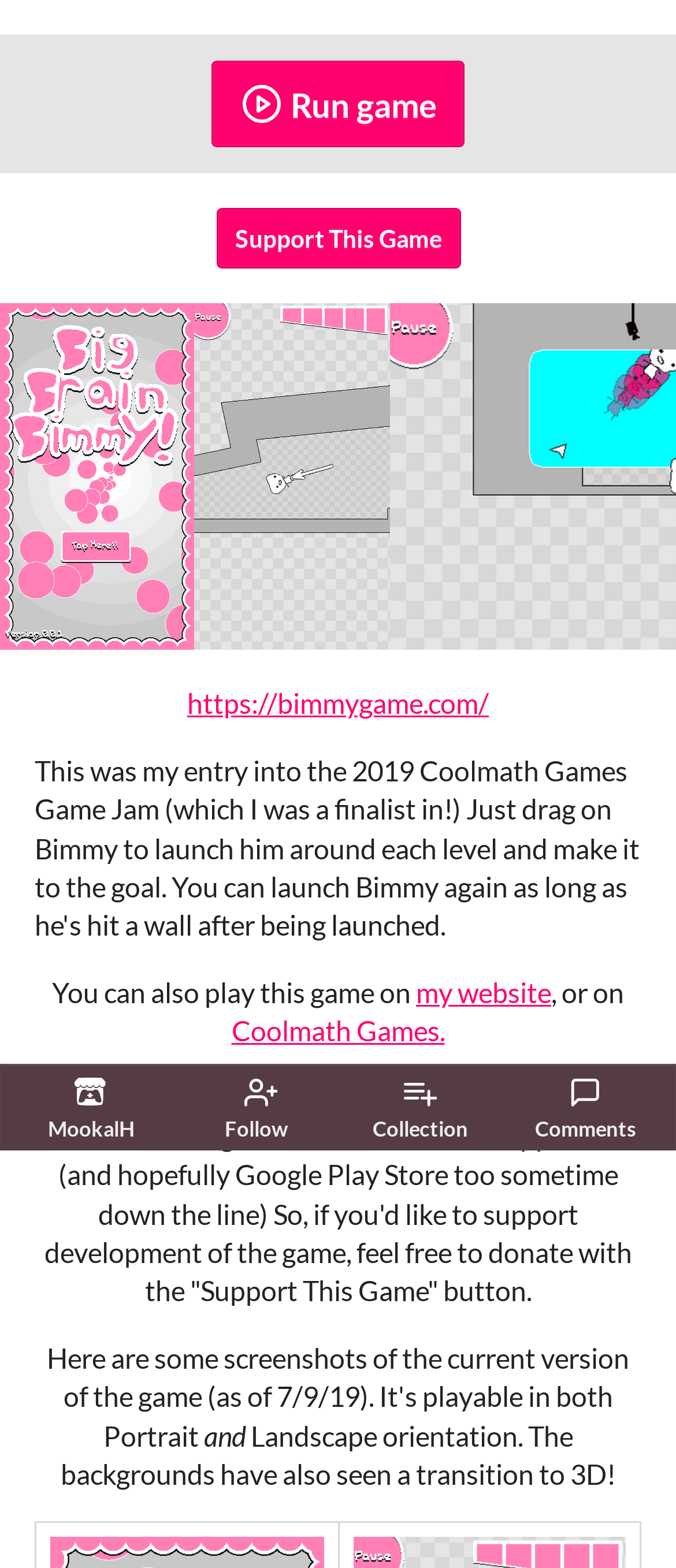Provide a one-word or short-phrase response to the question:
What is the orientation of the game?

Landscape